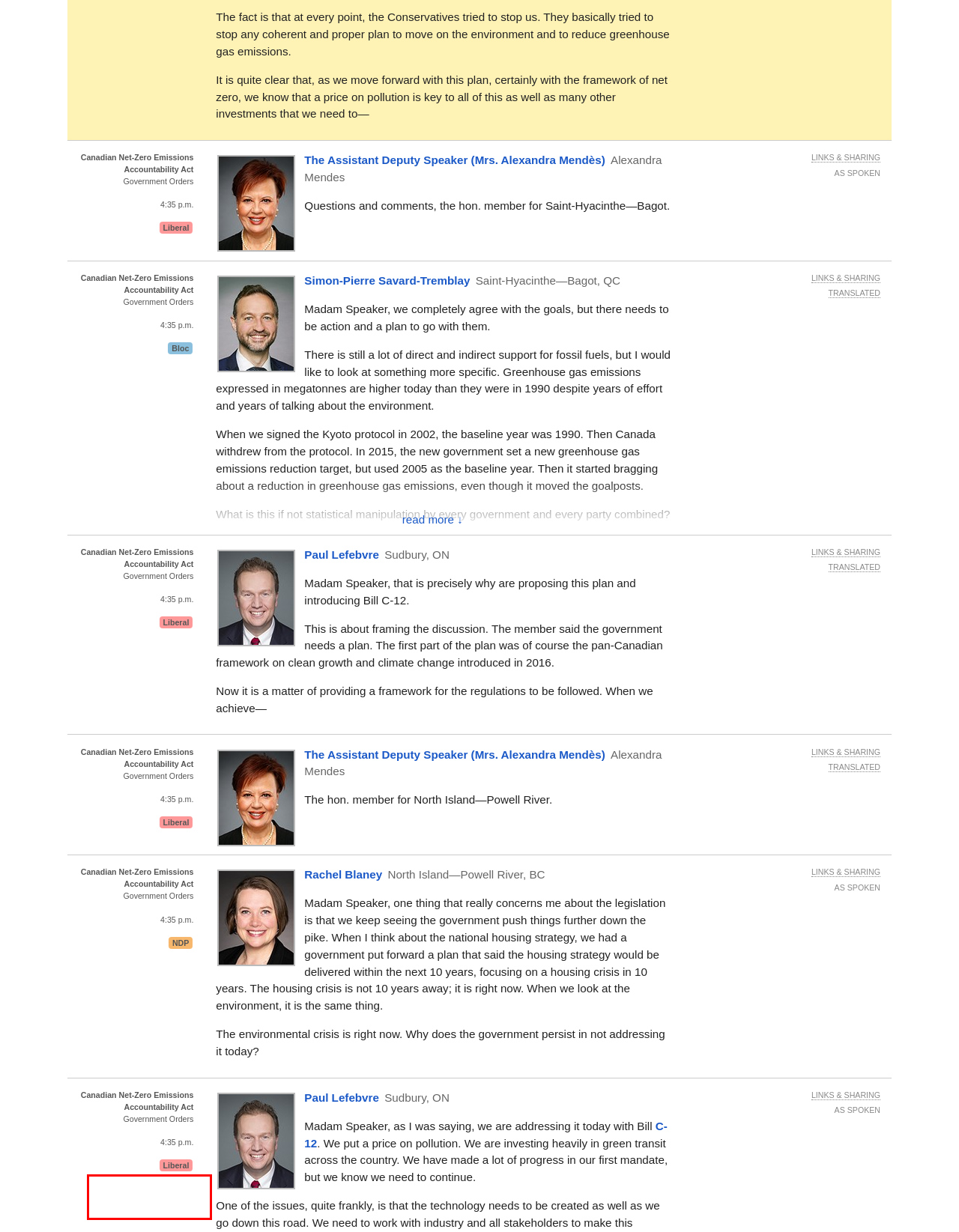You are looking at a webpage screenshot with a red bounding box around an element. Pick the description that best matches the new webpage after interacting with the element in the red bounding box. The possible descriptions are:
A. John Barlow, "Health" on Nov. 26th, 2020 | openparliament.ca
B. Scott Duvall, "Employment" on Nov. 26th, 2020 | openparliament.ca
C. Bobby Morrissey, "Egmont" on Nov. 26th, 2020 | openparliament.ca
D. Michael Chong, "Foreign Affairs" on Nov. 26th, 2020 | openparliament.ca
E. Sébastien Lemire, "Ghislain Roy" on Nov. 26th, 2020 | openparliament.ca
F. Mario Beaulieu, "Official Languages" on Nov. 26th, 2020 | openparliament.ca
G. Lindsay Mathyssen, "Post-secondary Education" on Nov. 26th, 2020 | openparliament.ca
H. Open North – Data governance & digital strategy for the common good

H